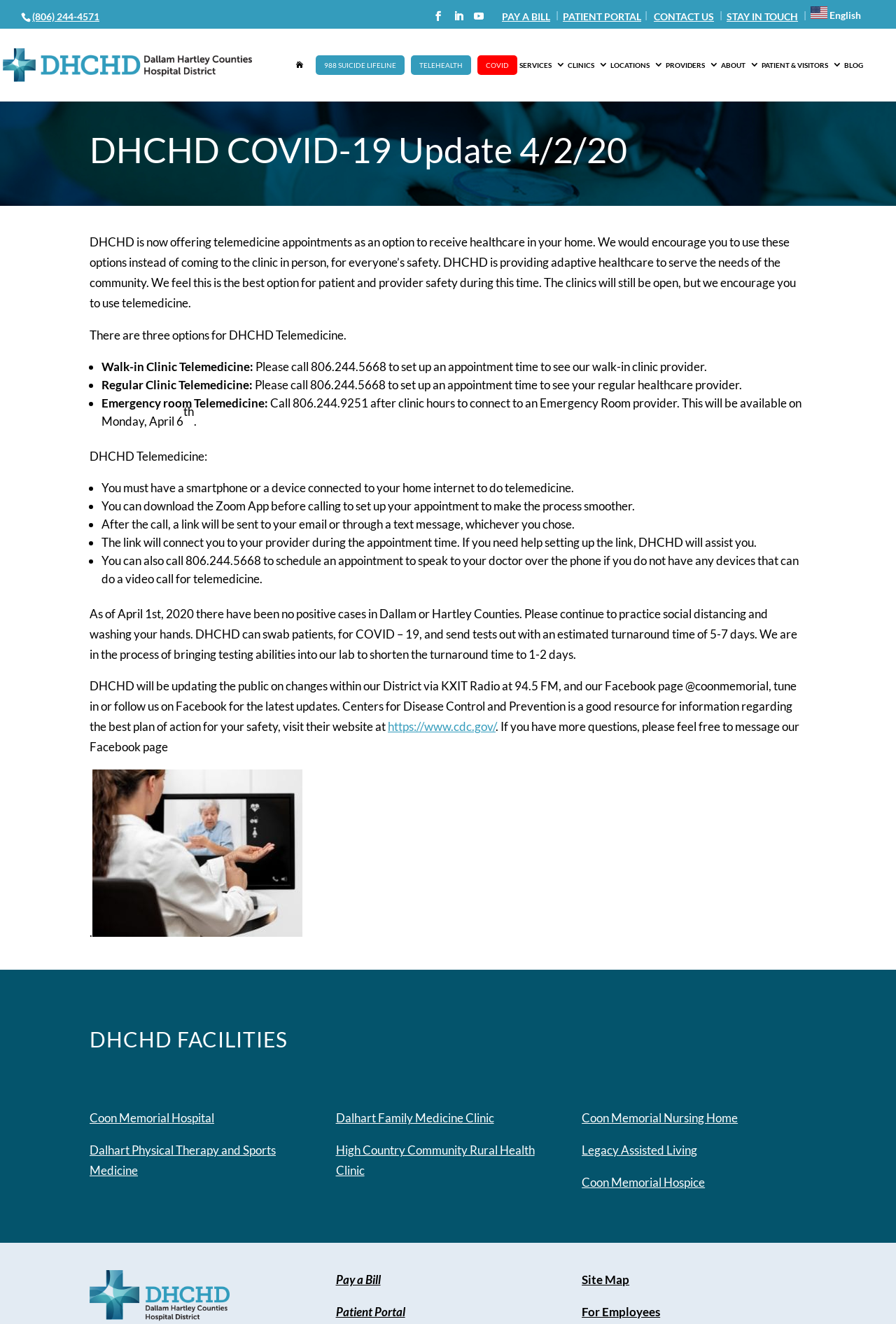Explain the webpage's design and content in an elaborate manner.

The webpage is about DHCHD (Dallam Hartley Counties Hospital District) and its response to the COVID-19 pandemic. At the top of the page, there is a navigation menu with links to various sections, including "Pay a Bill", "Patient Portal", "Contact Us", and "Stay in Touch". Below the navigation menu, there is a prominent heading "DHCHD COVID-19 Update 4/2/20" followed by a brief description of the hospital's telemedicine services.

The main content of the page is divided into several sections. The first section explains the benefits of telemedicine and how it can help reduce the risk of COVID-19 transmission. It also outlines three options for telemedicine appointments: walk-in clinic, regular clinic, and emergency room.

The next section provides more details about the telemedicine process, including the requirements for participating in a telemedicine appointment and how to set up a link to connect with a provider.

Following this, there is an update on the COVID-19 situation in Dallam and Hartley Counties, stating that as of April 1st, 2020, there have been no positive cases reported. The hospital encourages the public to continue practicing social distancing and washing their hands.

The page also provides information on how to stay updated on changes within the hospital district, including tuning into KXIT Radio and following the hospital's Facebook page.

Below this, there is a section listing the hospital's facilities, including Coon Memorial Hospital, Dalhart Physical Therapy and Sports Medicine, and others.

Finally, at the bottom of the page, there are links to various resources, including "Pay a Bill", "Patient Portal", "Site Map", and "For Employees".